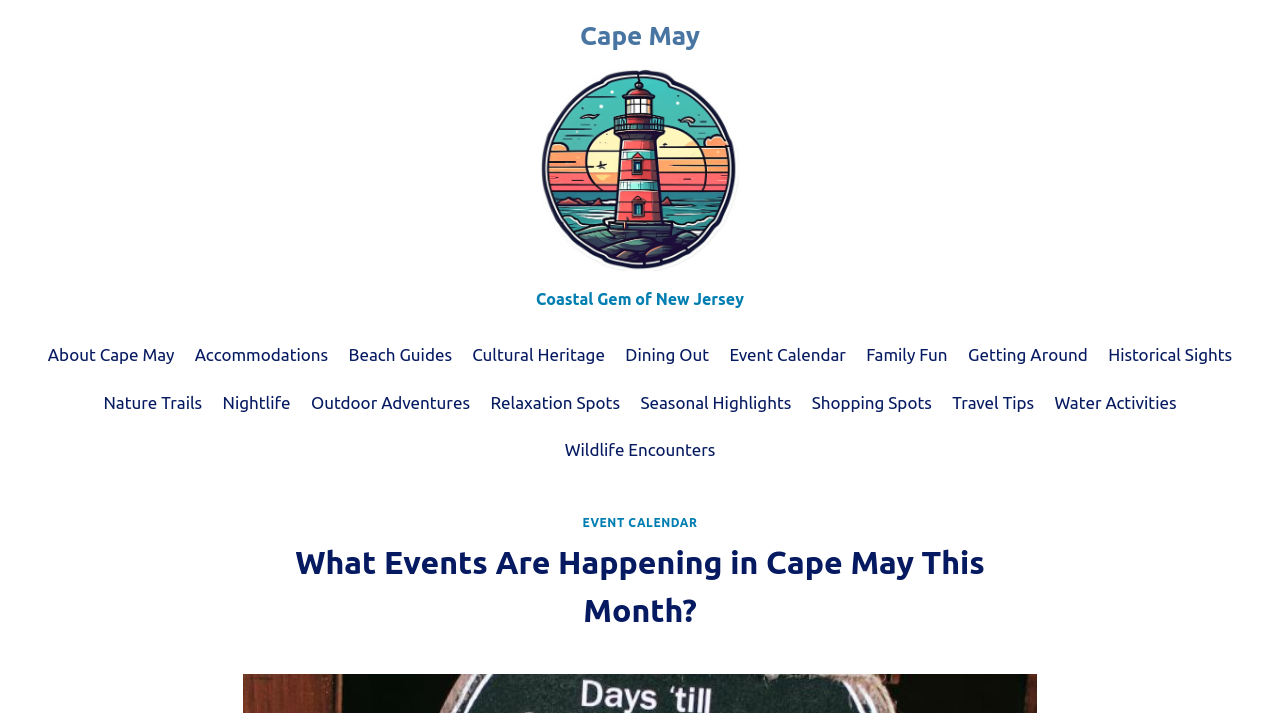Find the bounding box of the UI element described as: "Nightlife". The bounding box coordinates should be given as four float values between 0 and 1, i.e., [left, top, right, bottom].

[0.166, 0.531, 0.235, 0.597]